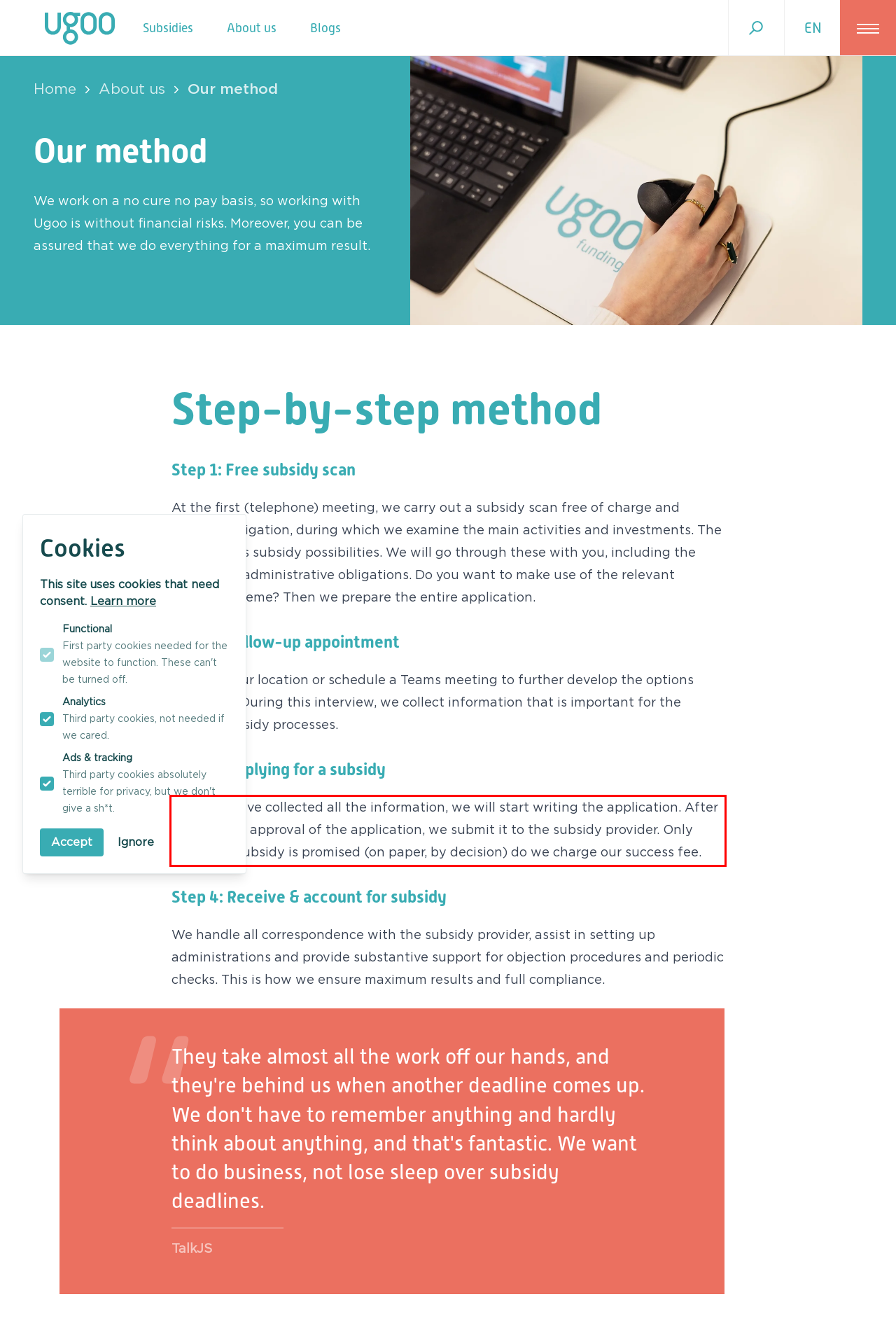There is a screenshot of a webpage with a red bounding box around a UI element. Please use OCR to extract the text within the red bounding box.

After we have collected all the information, we will start writing the application. After substantive approval of the application, we submit it to the subsidy provider. Only when the subsidy is promised (on paper, by decision) do we charge our success fee.